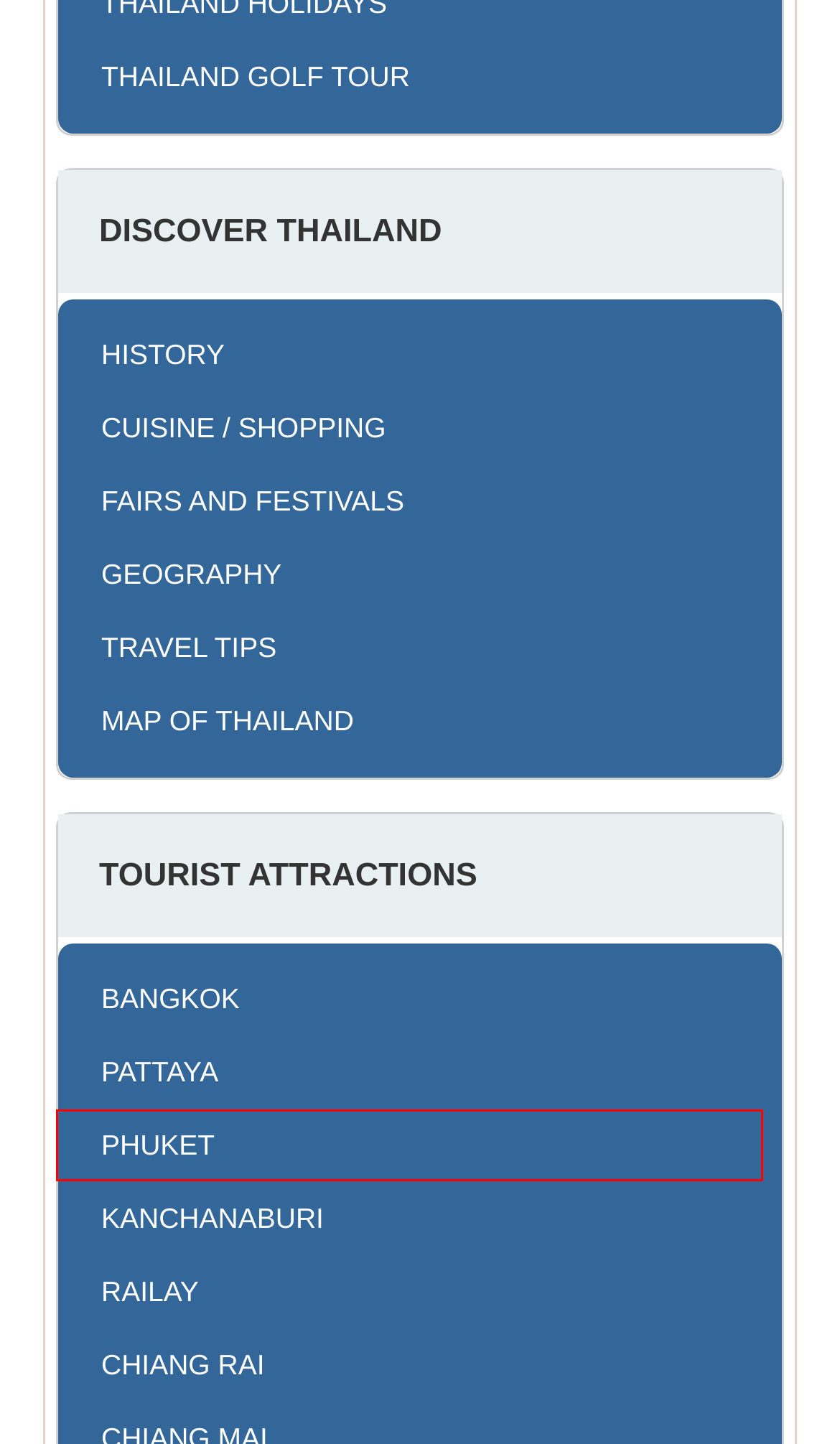You have a screenshot of a webpage with a red rectangle bounding box. Identify the best webpage description that corresponds to the new webpage after clicking the element within the red bounding box. Here are the candidates:
A. Thailand Cuisine Tour, Thailand Cuisine Shopping Tour
B. Pattaya Tour Packages, Pattaya Packages, Pattaya Tour, Trip to Pattaya
C. History Of Thailand, Thailand Historical Tour
D. Phuket Tour Packages, Phuket Tours, Phuket Holidays
E. Thailand Geography, Geography of Thailand, Thailand Geography and Climate
F. Thailand Fair and Festivals Tour, Songkran Festival, Thai Festival Tour
G. Thailand Golf Tour, Thailand Golf trip
H. Thailand Map, Map of Thailand, Thailand Tourist Map

D